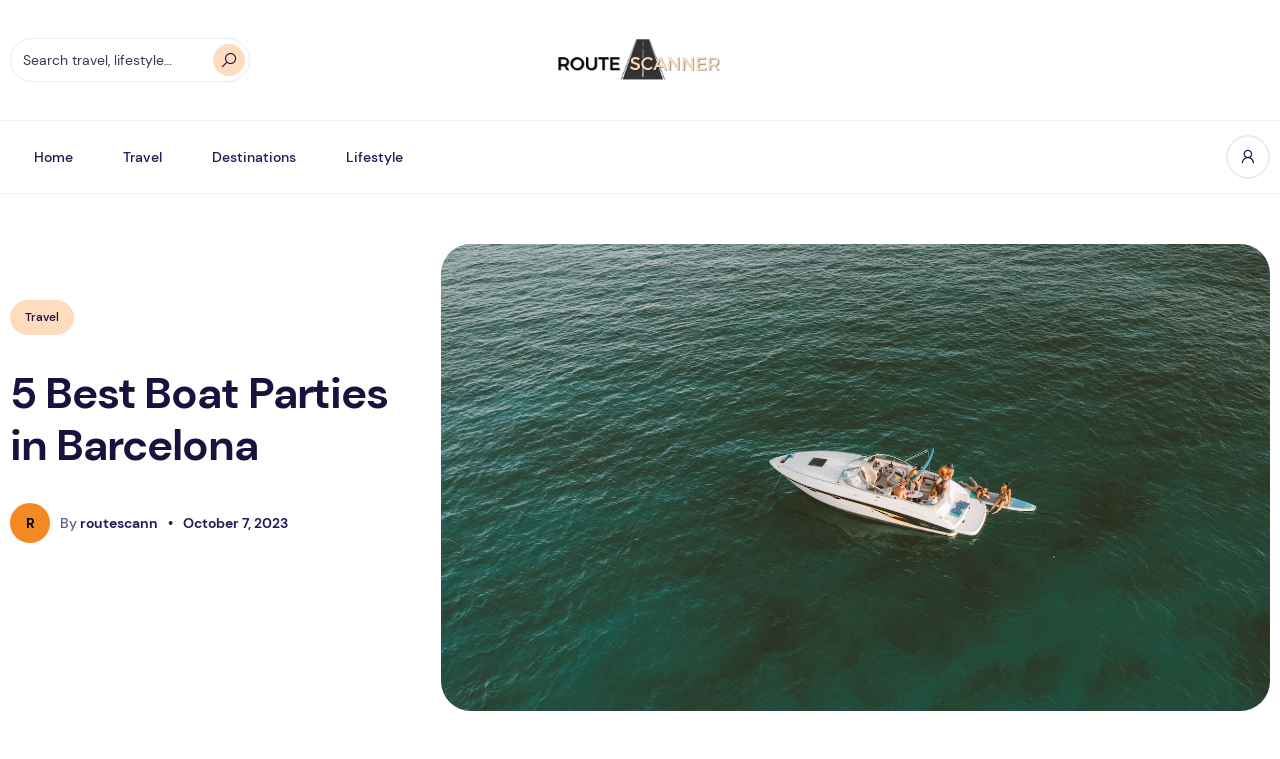Identify the bounding box coordinates for the region of the element that should be clicked to carry out the instruction: "click the logo". The bounding box coordinates should be four float numbers between 0 and 1, i.e., [left, top, right, bottom].

[0.435, 0.047, 0.565, 0.111]